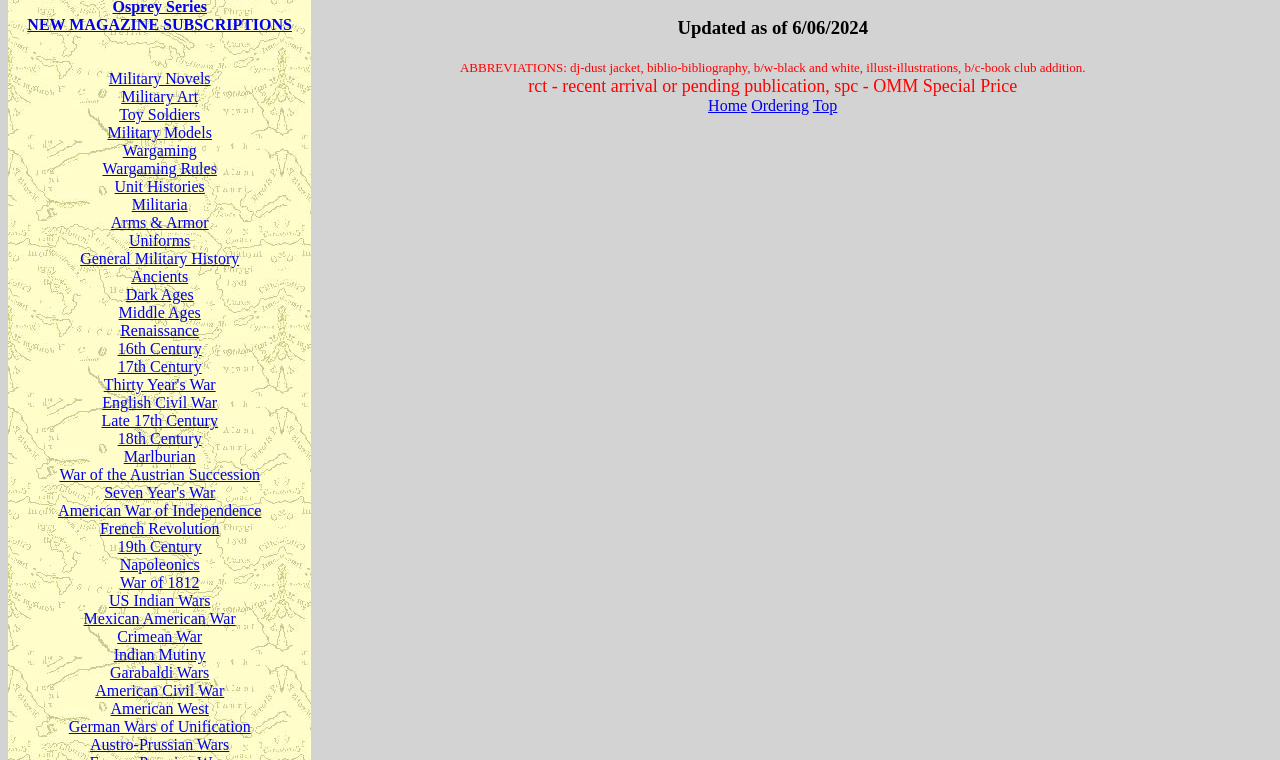Find and provide the bounding box coordinates for the UI element described with: "Austro-Prussian Wars".

[0.07, 0.969, 0.179, 0.991]